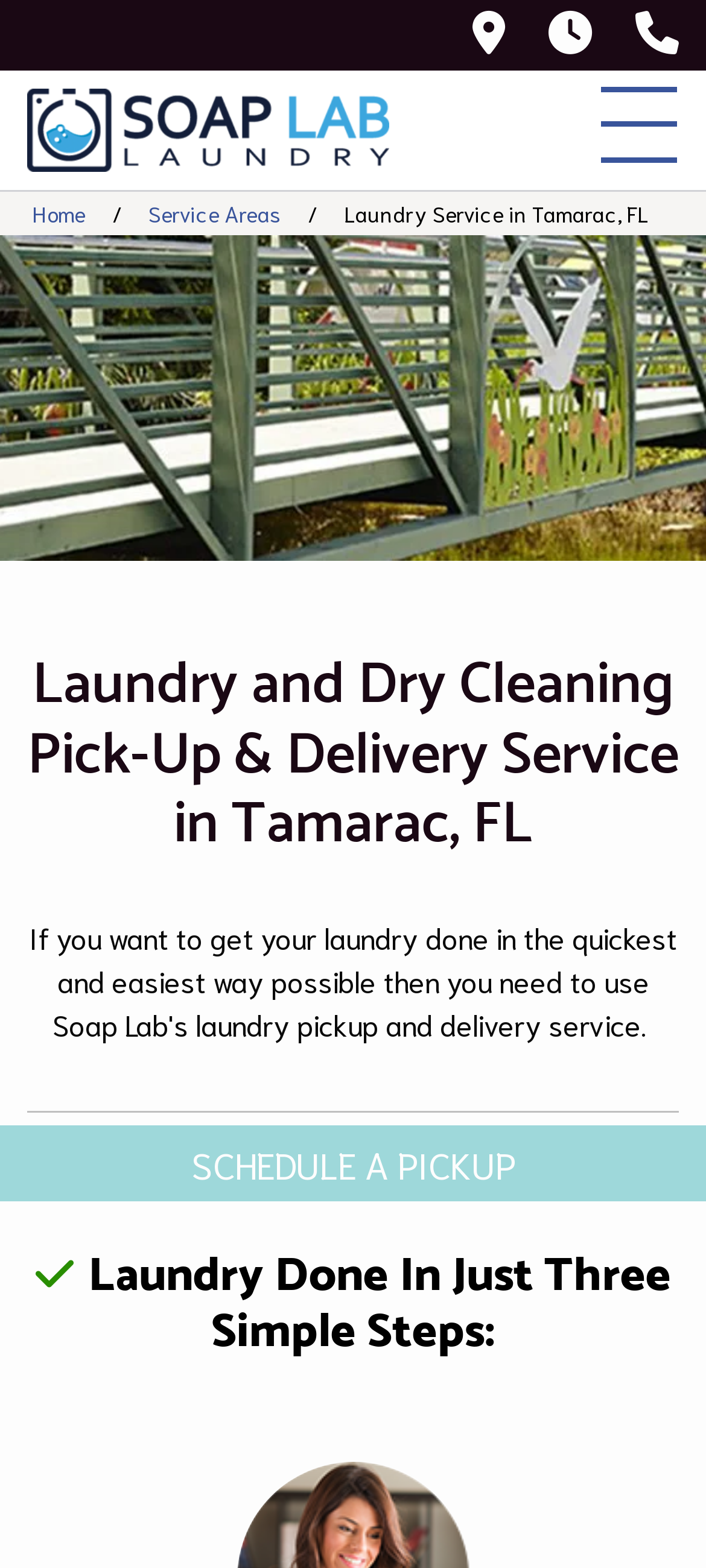Please find the bounding box coordinates for the clickable element needed to perform this instruction: "Go to the home page".

[0.046, 0.127, 0.121, 0.145]